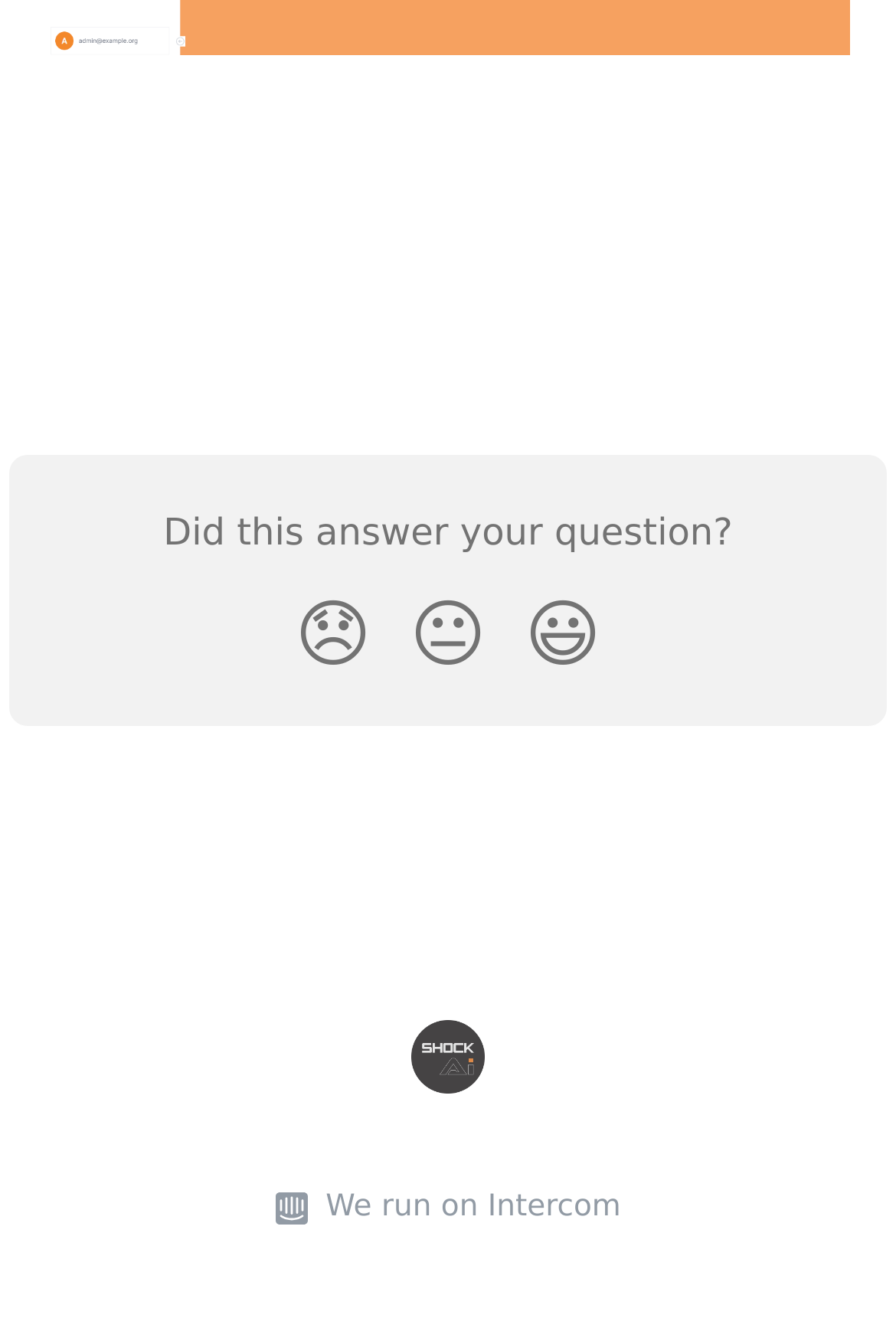Give a one-word or short phrase answer to this question: 
What is the text of the link in the footer?

Shot Track Help Center